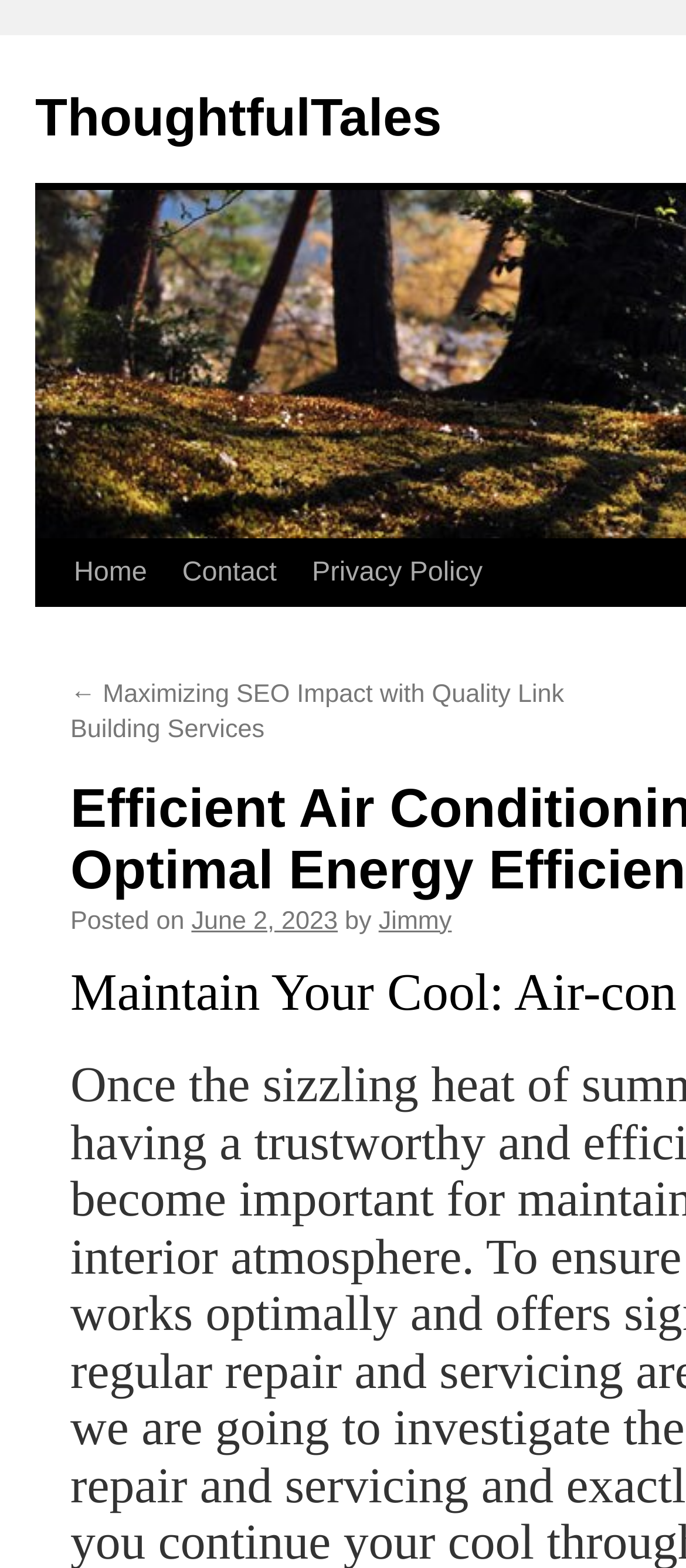Can you find and generate the webpage's heading?

Efficient Air Conditioning Installation for Optimal Energy Efficiency